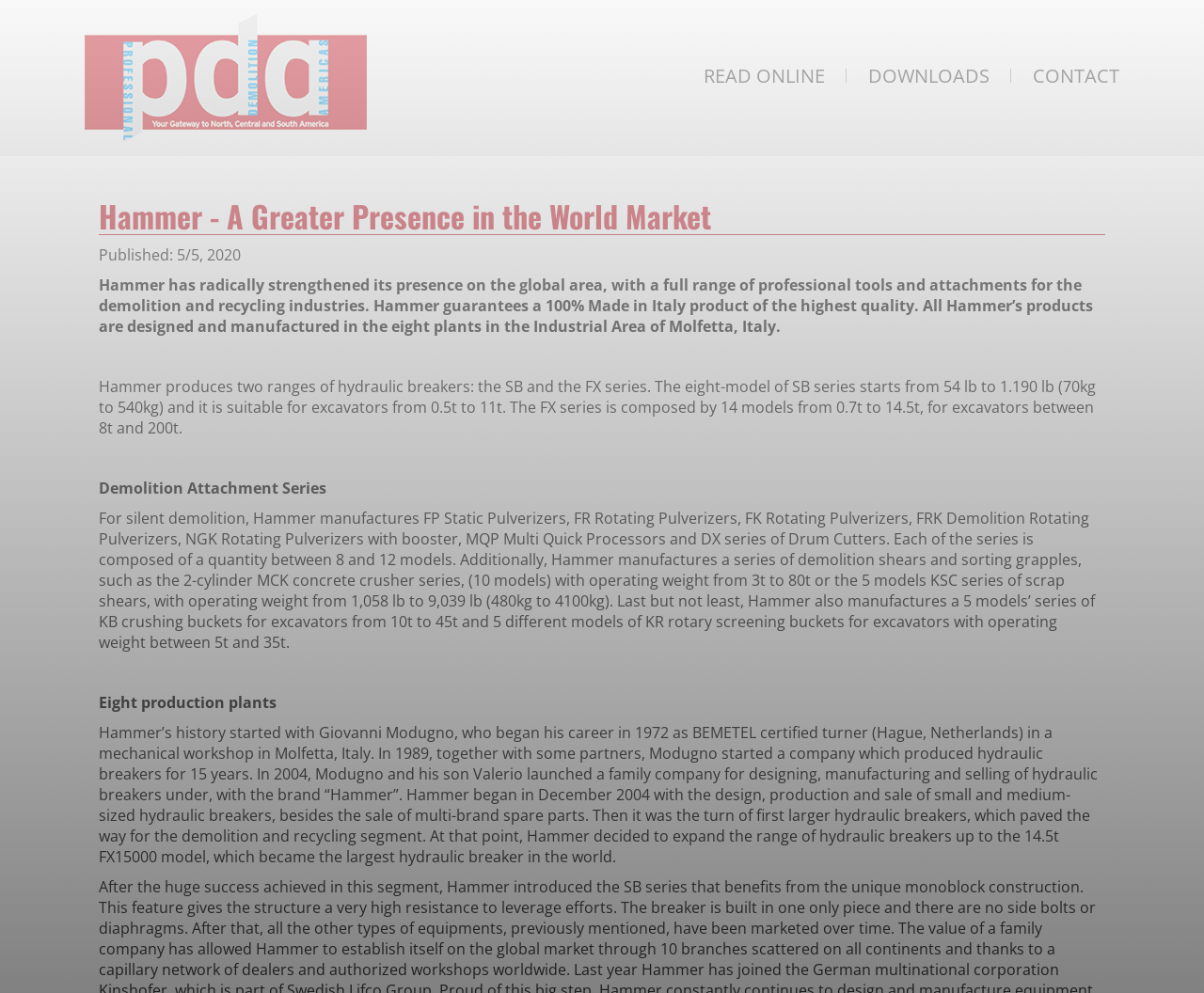What is the company's product guarantee?
Using the image as a reference, give a one-word or short phrase answer.

100% Made in Italy